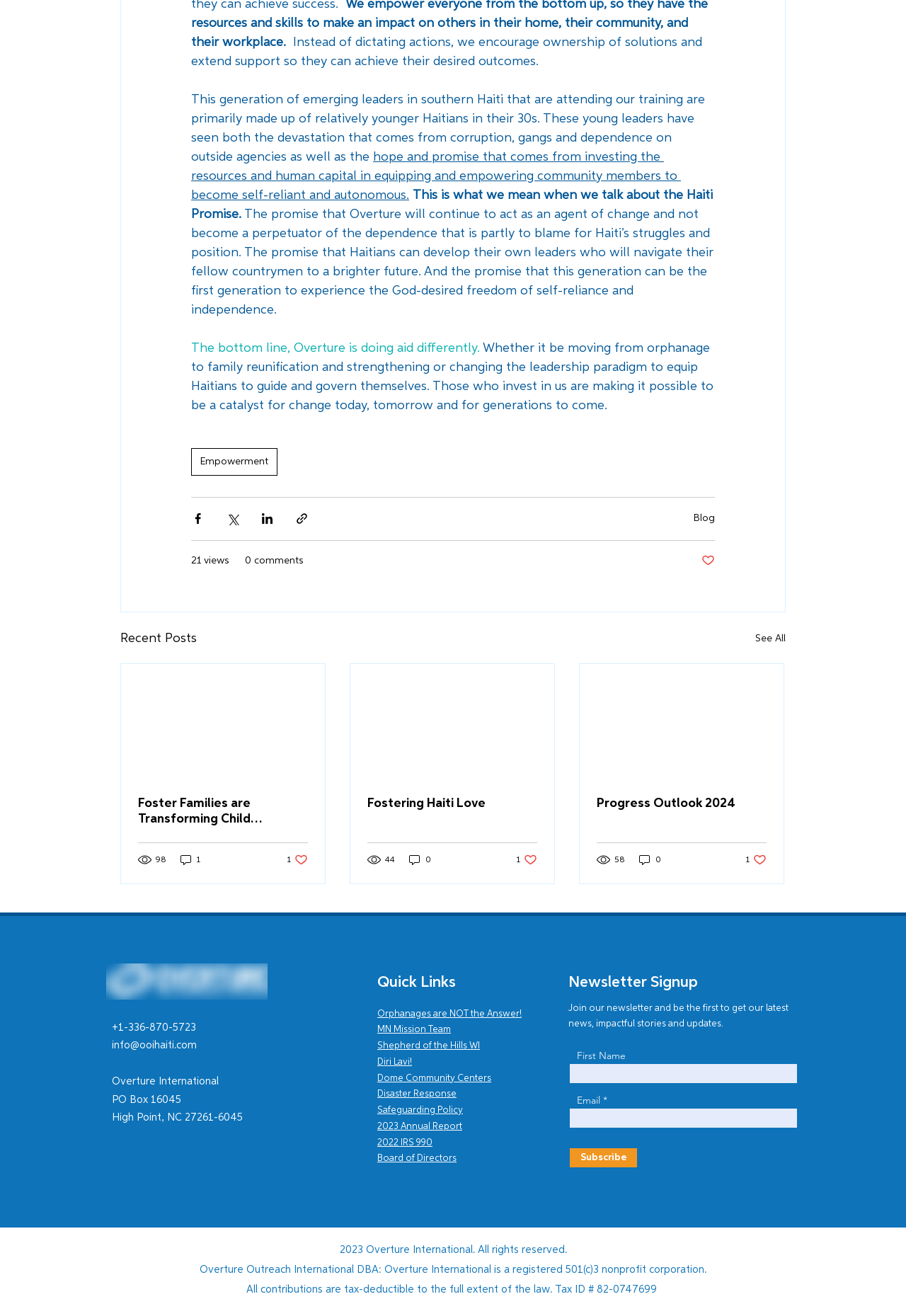Please provide a brief answer to the following inquiry using a single word or phrase:
What is the purpose of the 'Subscribe' button?

To subscribe to the newsletter